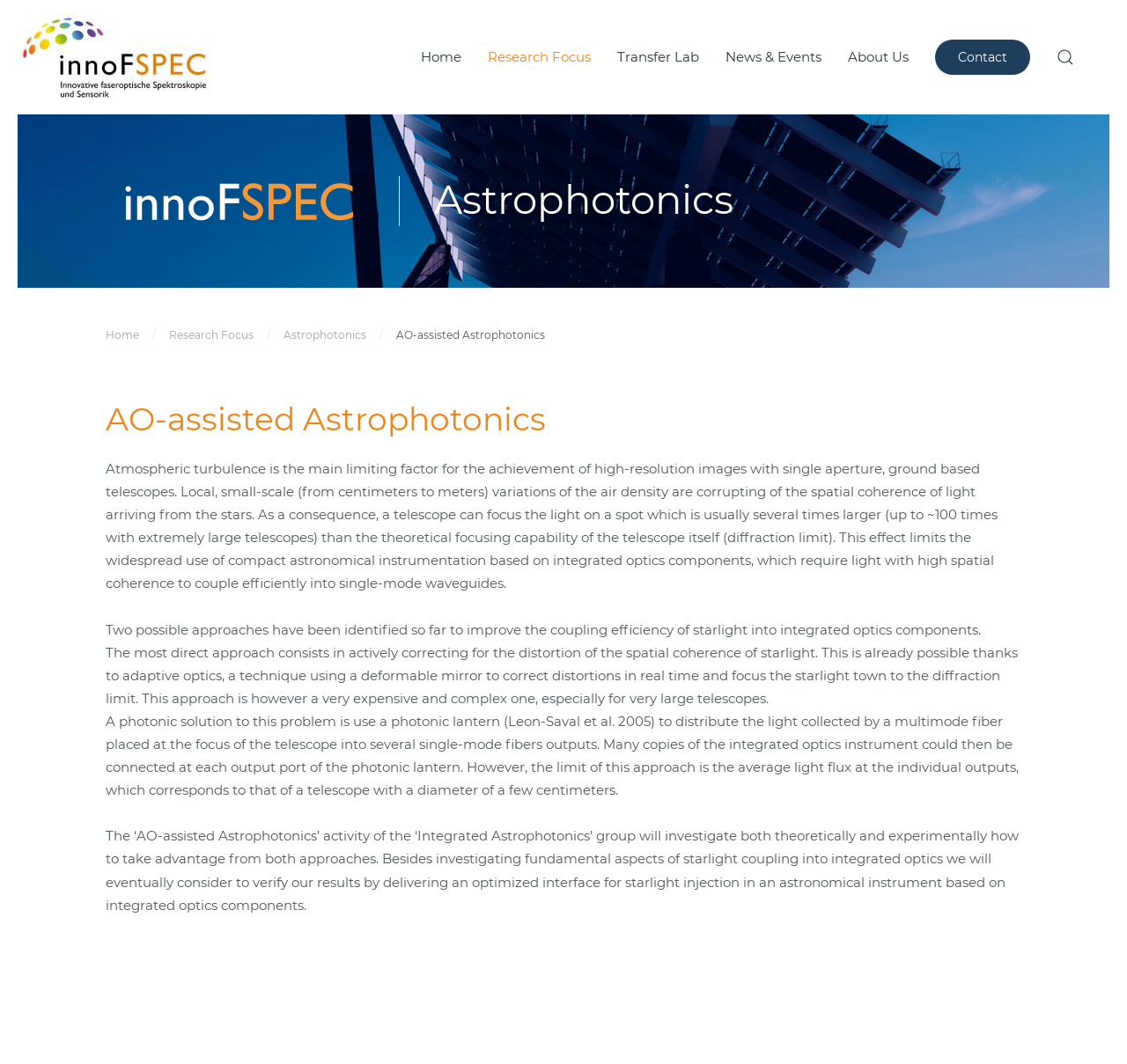What is the main limiting factor for achieving high-resolution images with single aperture ground-based telescopes?
Make sure to answer the question with a detailed and comprehensive explanation.

According to the webpage's content, atmospheric turbulence is the main limiting factor for achieving high-resolution images with single aperture ground-based telescopes, as stated in the text 'Atmospheric turbulence is the main limiting factor for the achievement of high-resolution images with single aperture, ground based telescopes'.